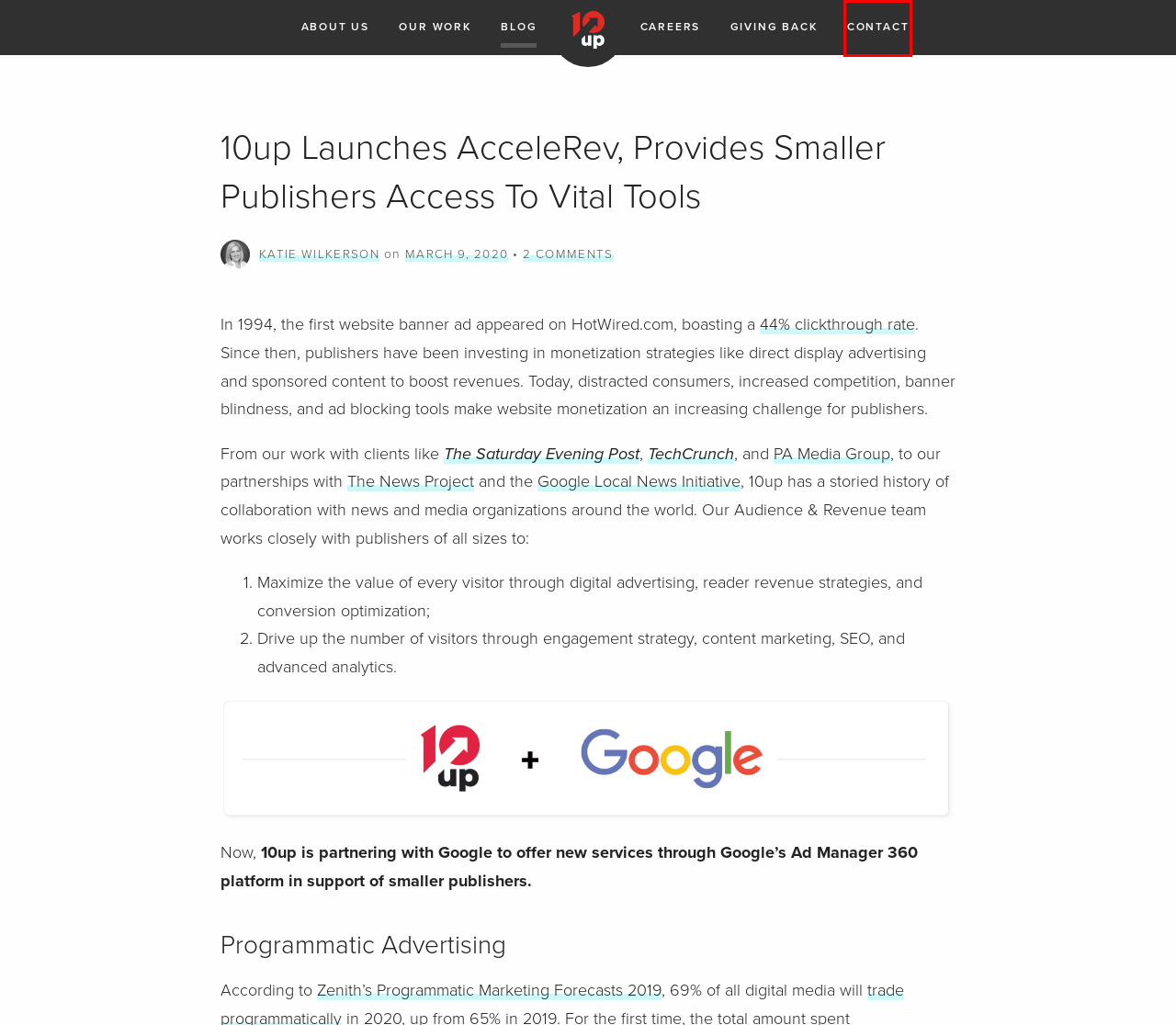Look at the screenshot of a webpage, where a red bounding box highlights an element. Select the best description that matches the new webpage after clicking the highlighted element. Here are the candidates:
A. About Us | 10up
B. Giving Back | 10up
C. Katie Wilkerson | 10up
D. Contact | 10up
E. Blog | 10up
F. Careers | 10up
G. Programmatic adspend to exceed US$100bn for the first time in 2019 – Zenith
H. The Saturday Evening Post | 10up

D